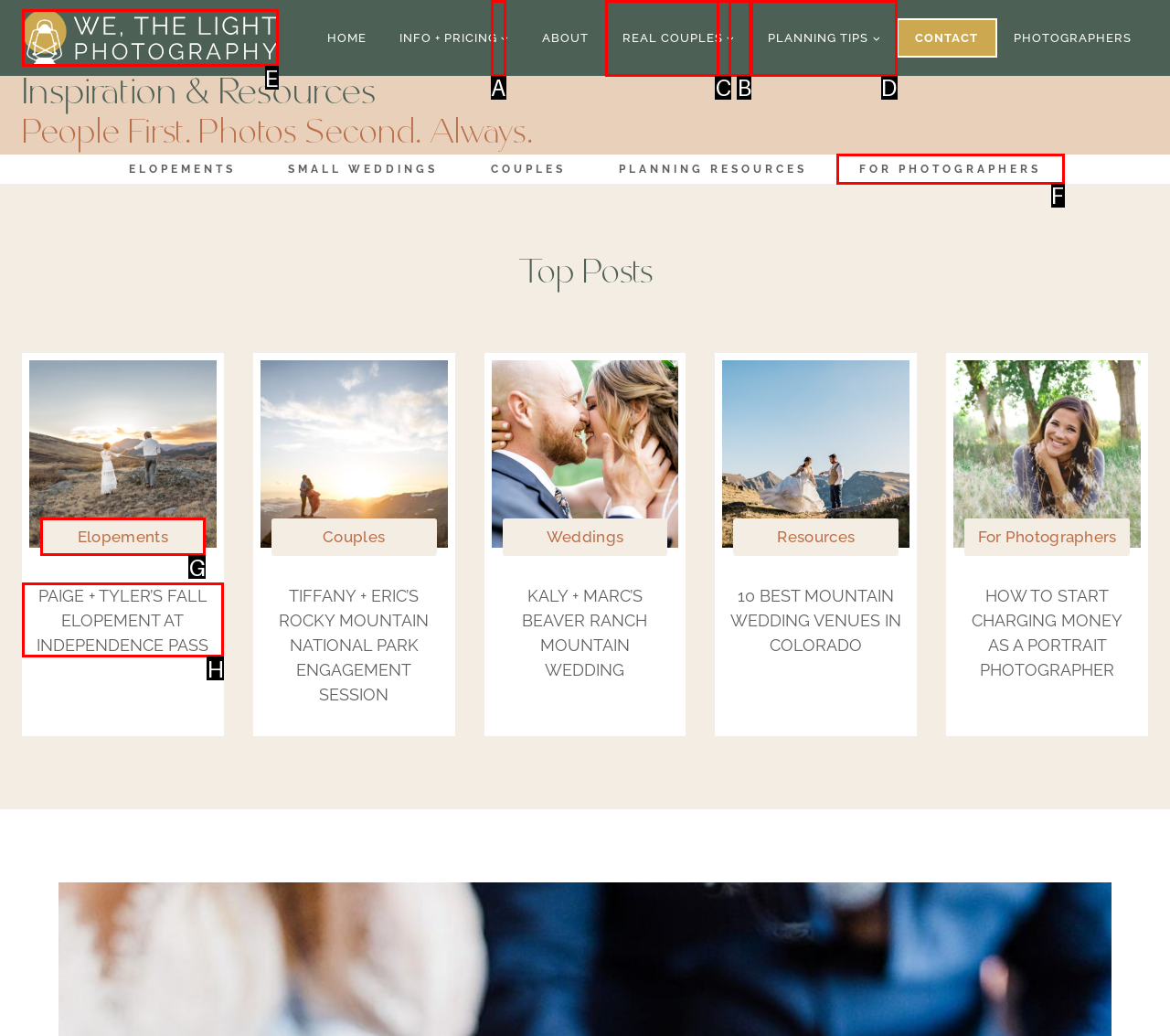Based on the description: alt="We, The Light Logo", identify the matching lettered UI element.
Answer by indicating the letter from the choices.

E